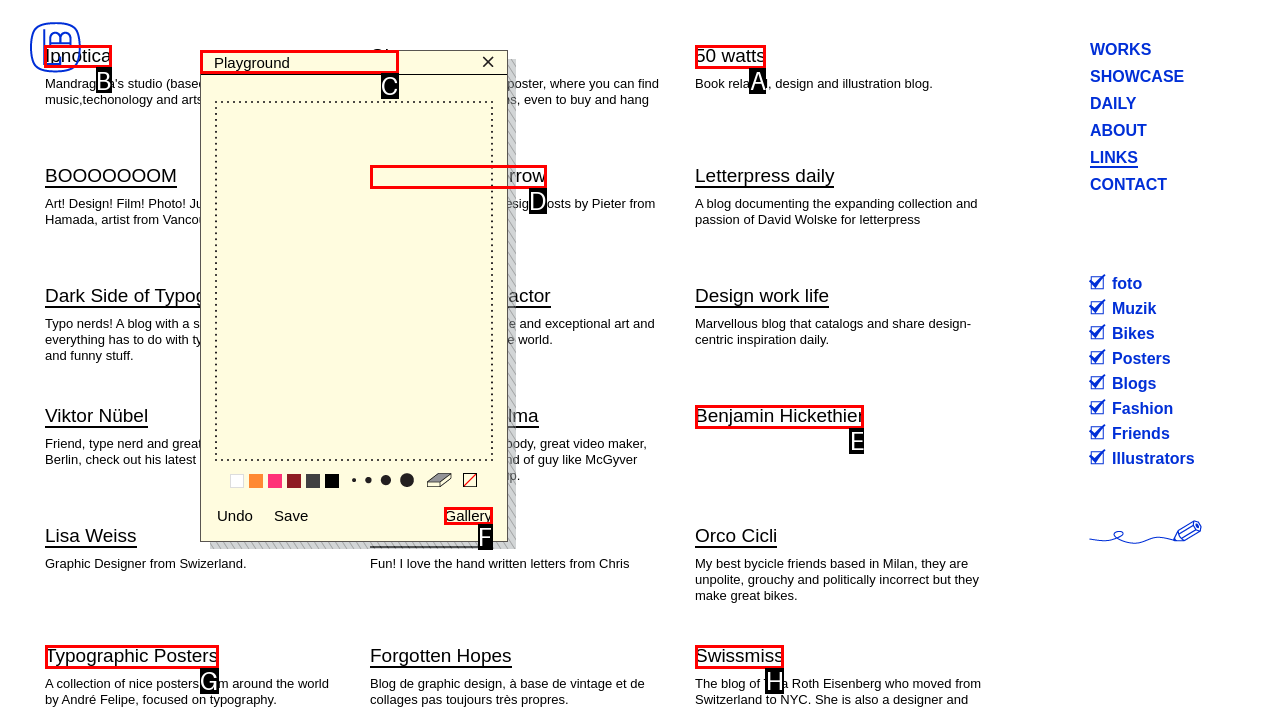Decide which UI element to click to accomplish the task: Click on the Ipnotica link
Respond with the corresponding option letter.

B